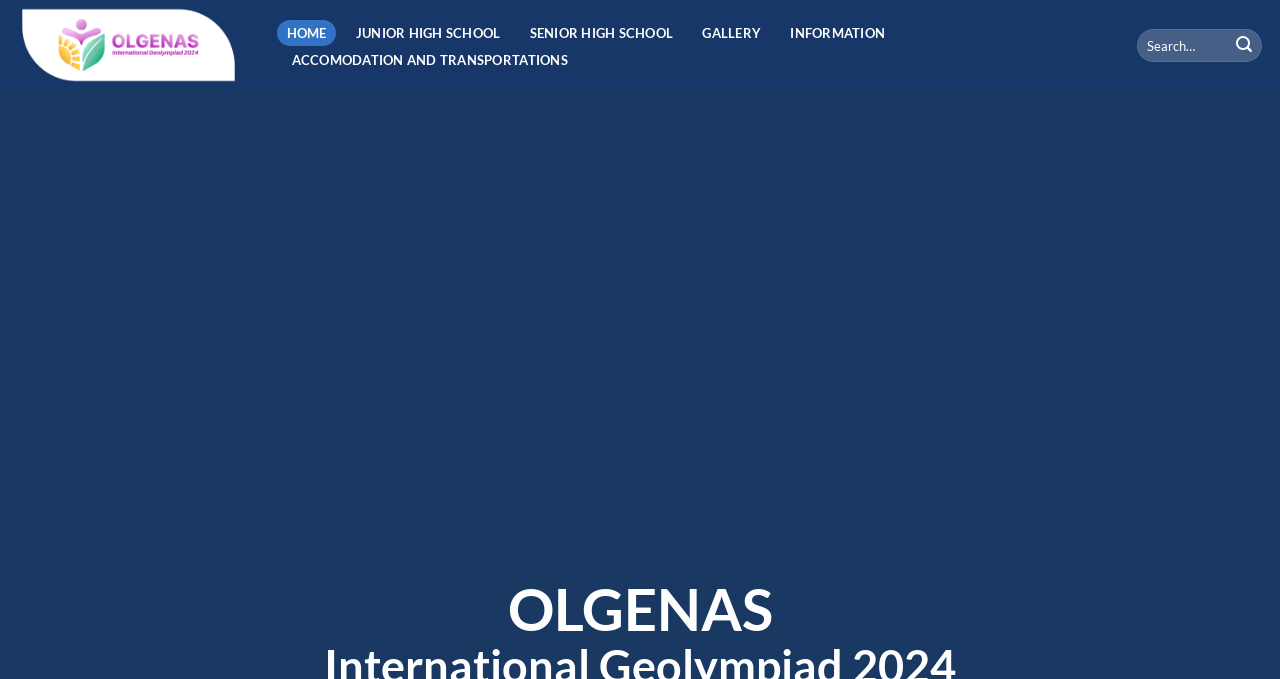How many links are in the top navigation bar?
Based on the image, respond with a single word or phrase.

6